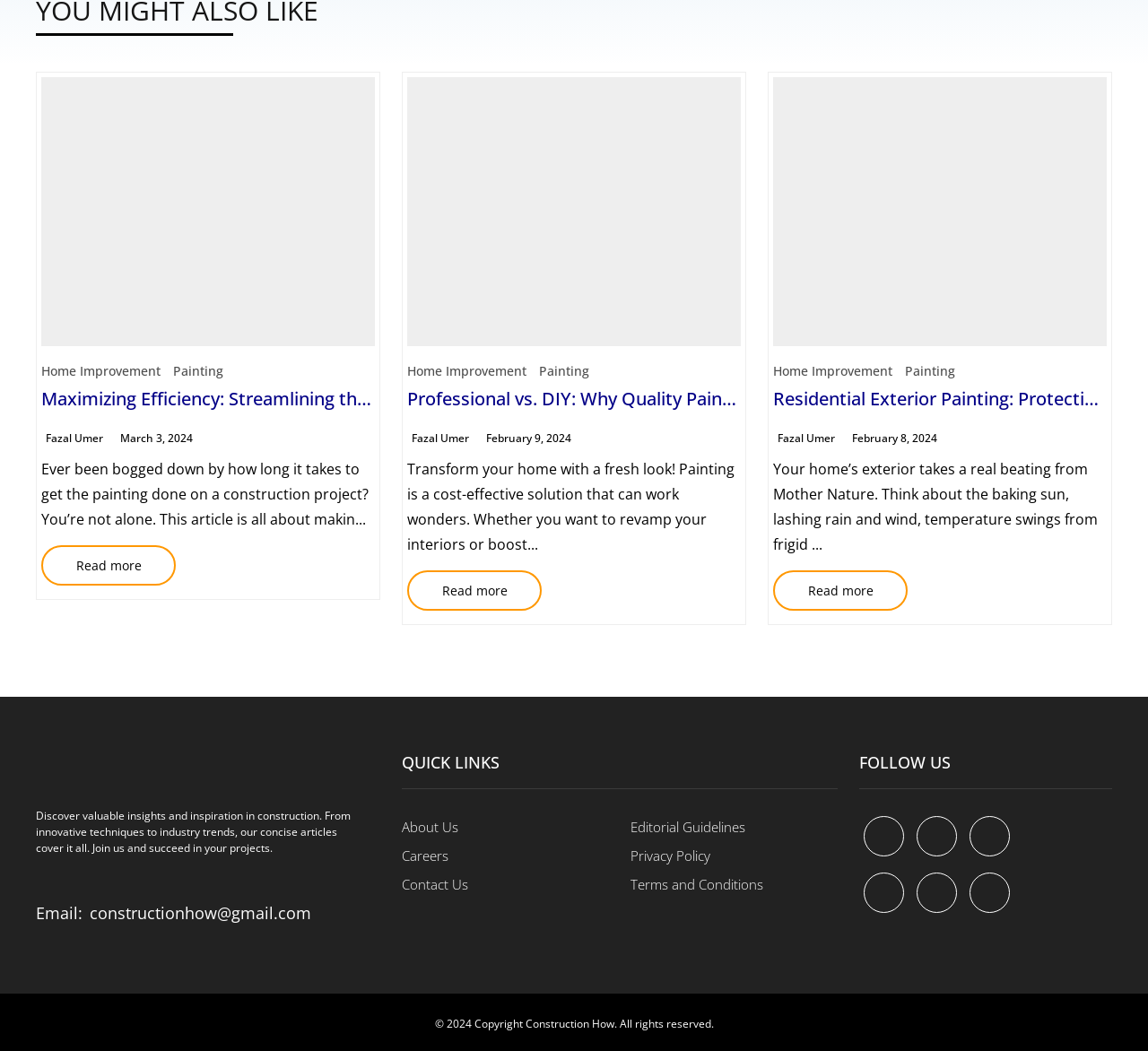What is the category of the article 'Maximizing Efficiency: Streamlining the Construction Painting Process'?
Relying on the image, give a concise answer in one word or a brief phrase.

Home Improvement